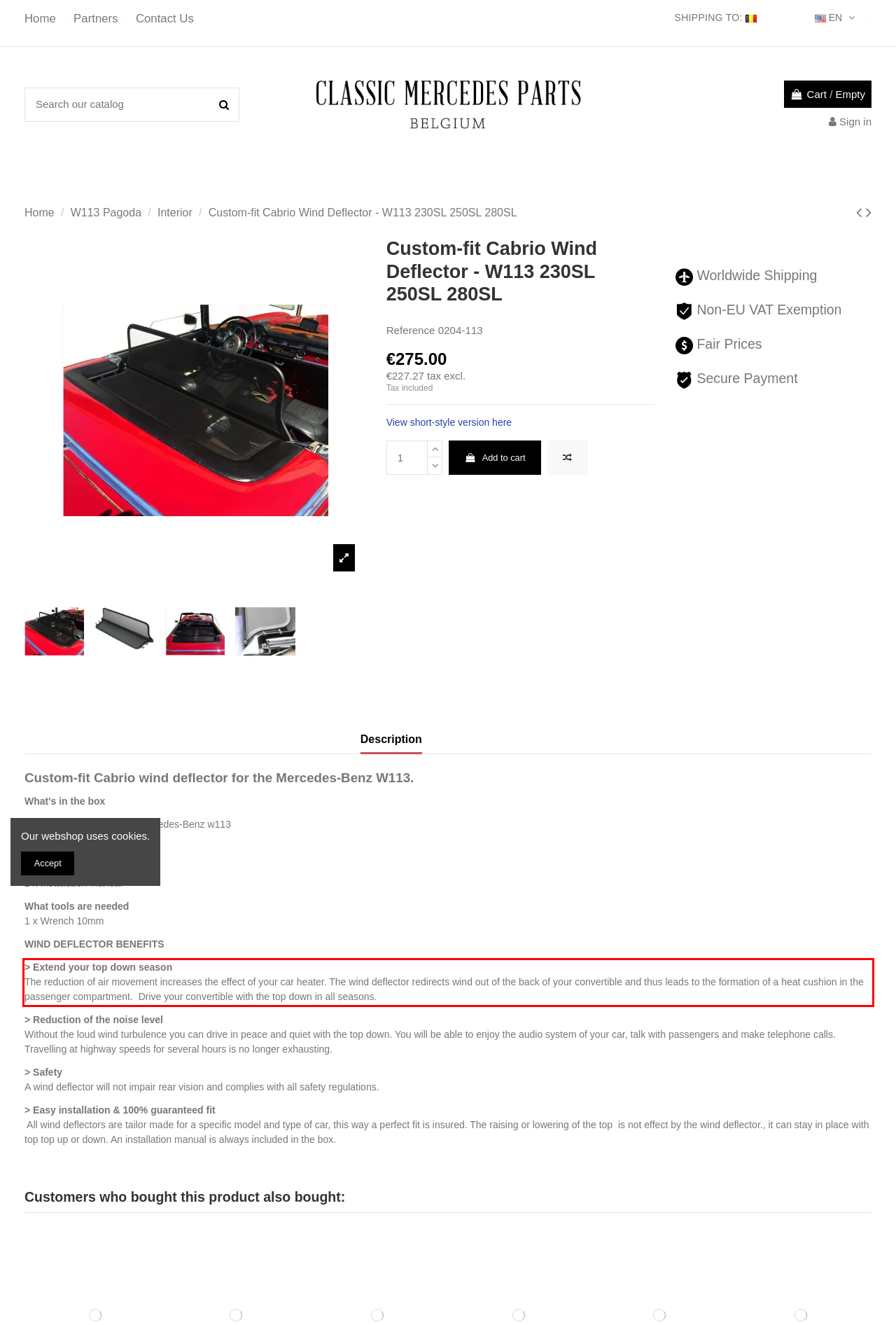Given a webpage screenshot, identify the text inside the red bounding box using OCR and extract it.

> Extend your top down season The reduction of air movement increases the effect of your car heater. The wind deflector redirects wind out of the back of your convertible and thus leads to the formation of a heat cushion in the passenger compartment. Drive your convertible with the top down in all seasons.